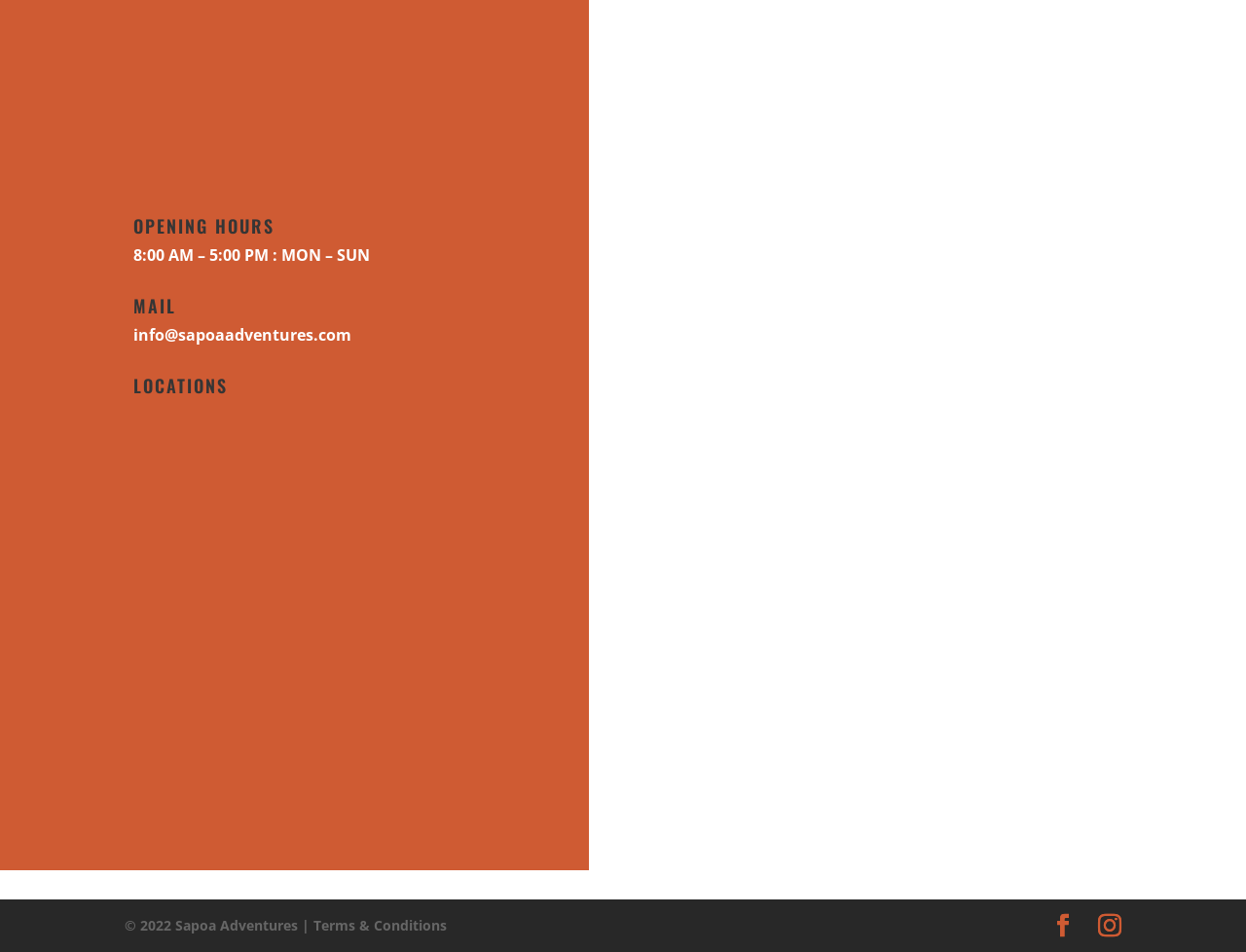Find the bounding box coordinates of the area to click in order to follow the instruction: "Send an email to info@sapoaadventures.com".

[0.107, 0.341, 0.282, 0.363]